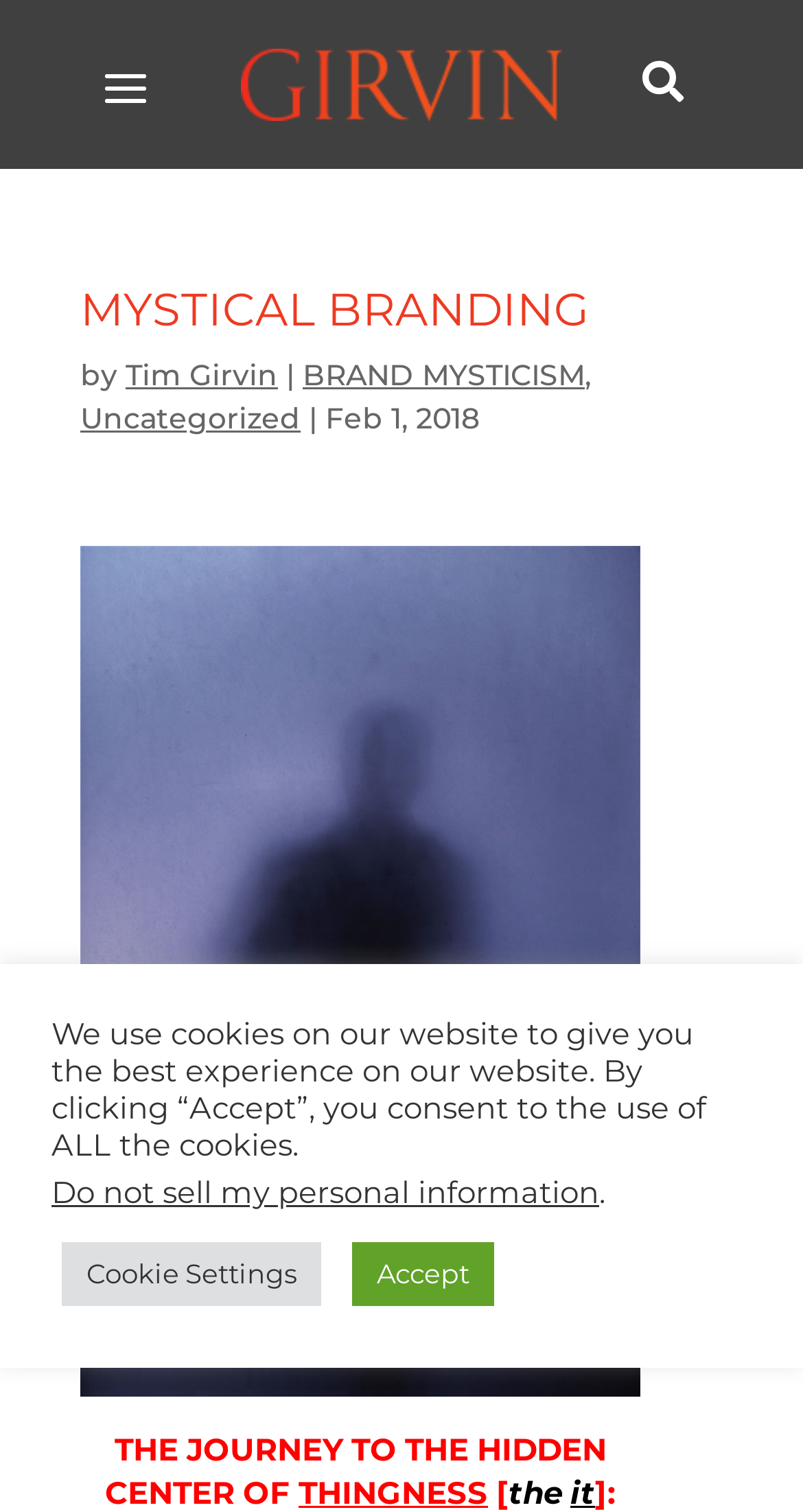Who is the author?
Carefully analyze the image and provide a thorough answer to the question.

I found the author's name by examining the link element with the text 'Tim Girvin' which is located near the brand name, suggesting that it is the author's name.